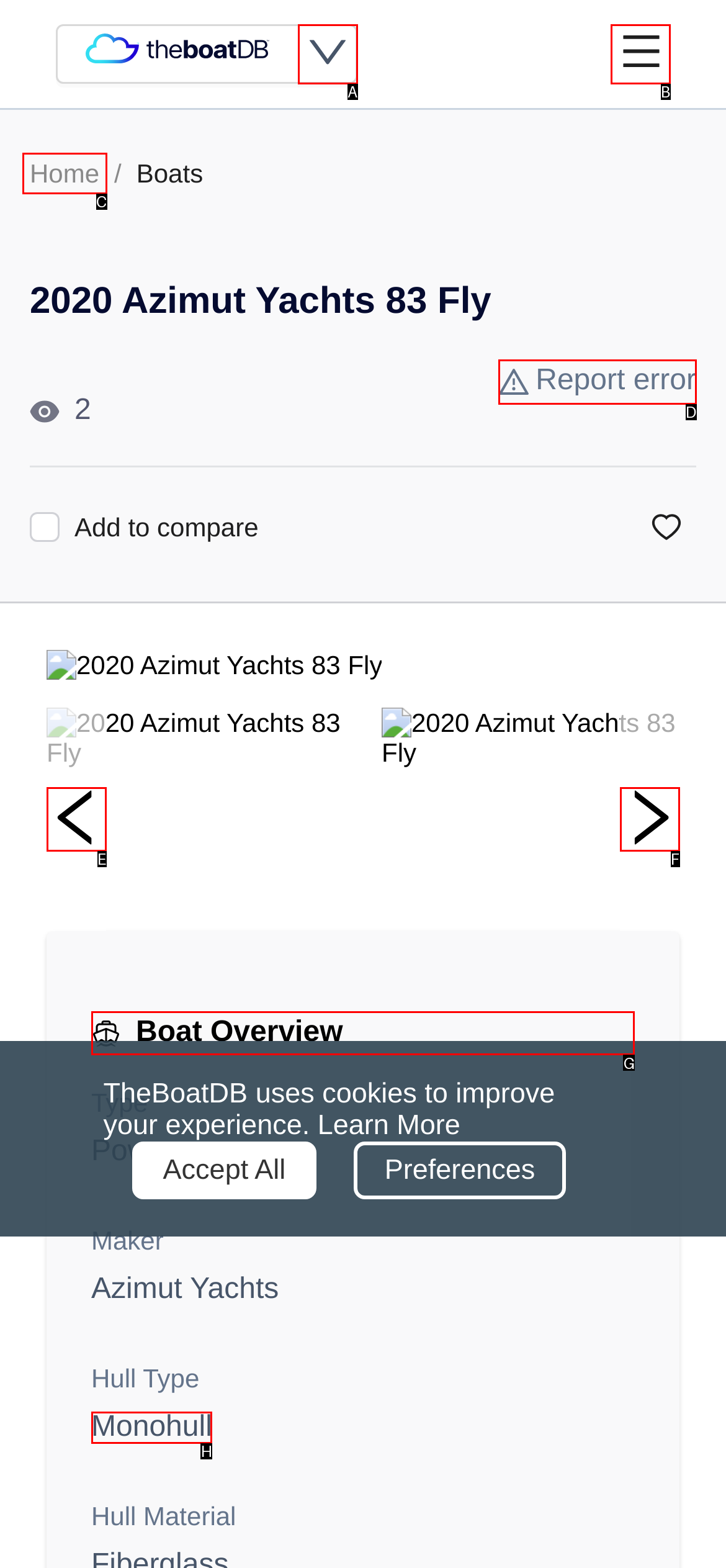Choose the UI element you need to click to carry out the task: View boat overview.
Respond with the corresponding option's letter.

G